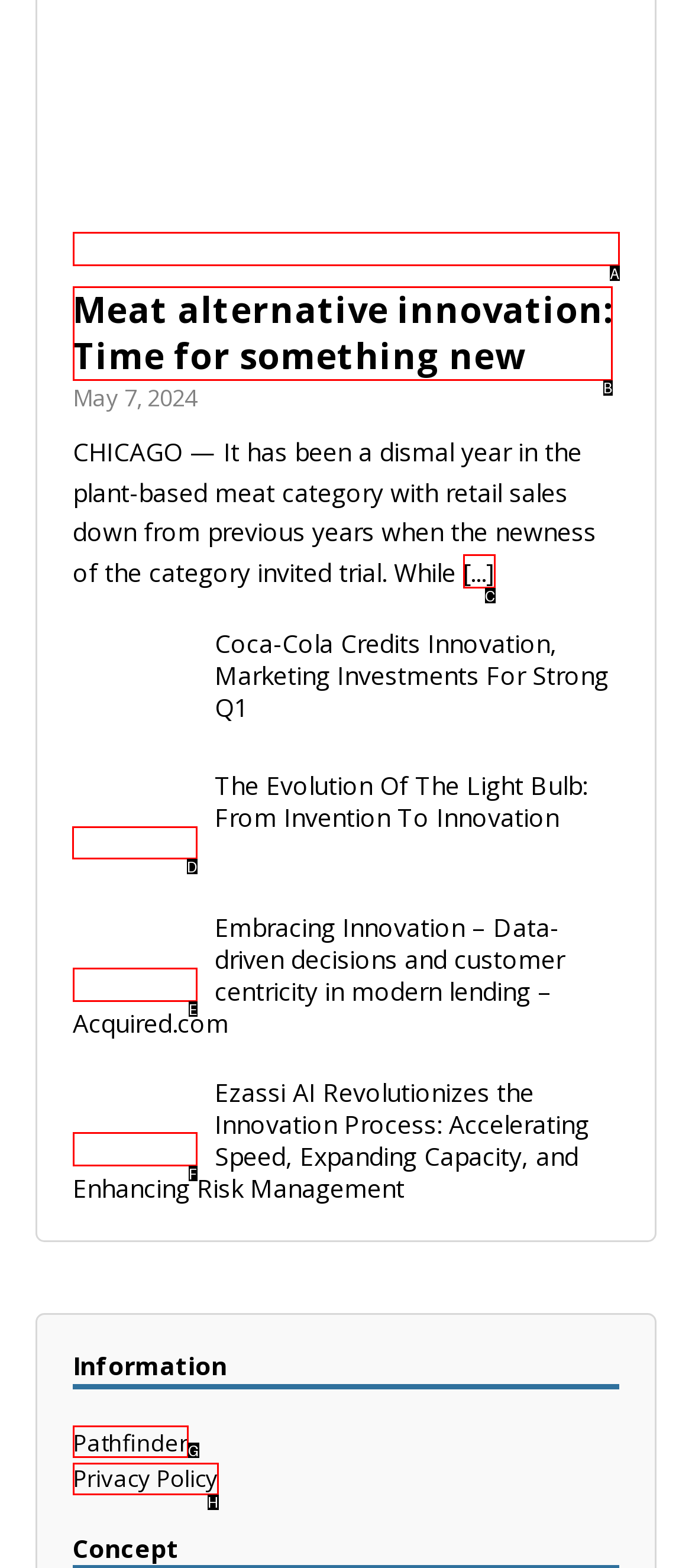Which lettered option should be clicked to achieve the task: Learn about the evolution of the light bulb? Choose from the given choices.

D